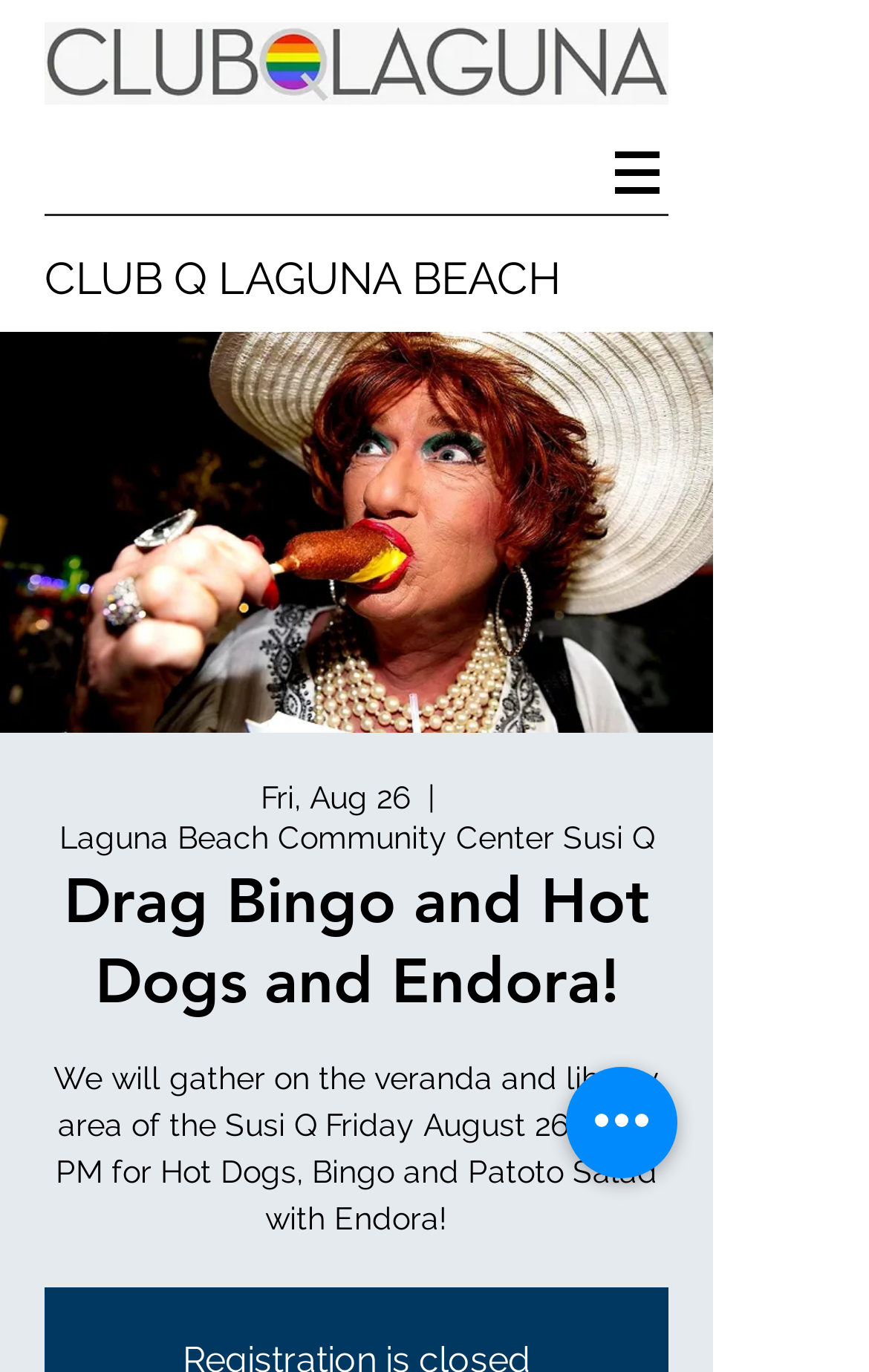Present a detailed account of what is displayed on the webpage.

The webpage appears to be an event page for a gathering at the Laguna Beach Community Center's Susi Q location. At the top left of the page, there is a Club Q logo, which is an image link. Next to the logo, there is a navigation menu labeled "Site" with a button that has a popup menu.

Below the navigation menu, there is a large heading that reads "CLUB Q LAGUNA BEACH". This heading contains a link with the same text, and below it, there is an image with the event title "Drag Bingo and Hot Dogs and Endora!". The event title is also a heading.

To the right of the event title image, there are three lines of text. The first line reads "Fri, Aug 26", the second line is a vertical bar, and the third line reads "Laguna Beach Community Center Susi Q". Below these lines, there is another heading with the same event title, and below that, there is a paragraph of text that describes the event: "We will gather on the veranda and library area of the Susi Q Friday August 26th 4-6 PM for Hot Dogs, Bingo and Patoto Salad with Endora!".

At the bottom right of the page, there is a button labeled "Quick actions".